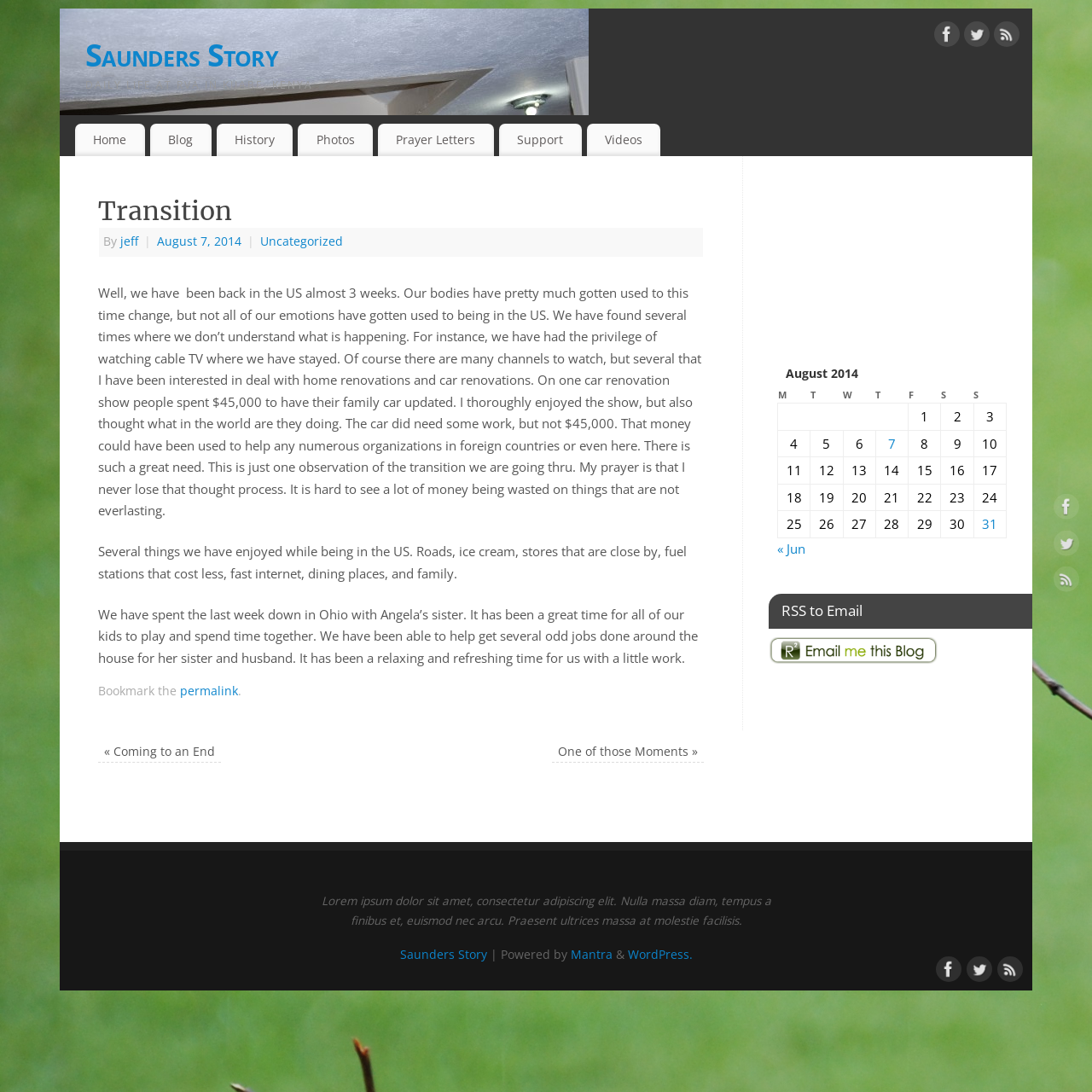Identify the bounding box coordinates of the region that needs to be clicked to carry out this instruction: "Check the 'August 2014' calendar". Provide these coordinates as four float numbers ranging from 0 to 1, i.e., [left, top, right, bottom].

[0.712, 0.333, 0.922, 0.493]